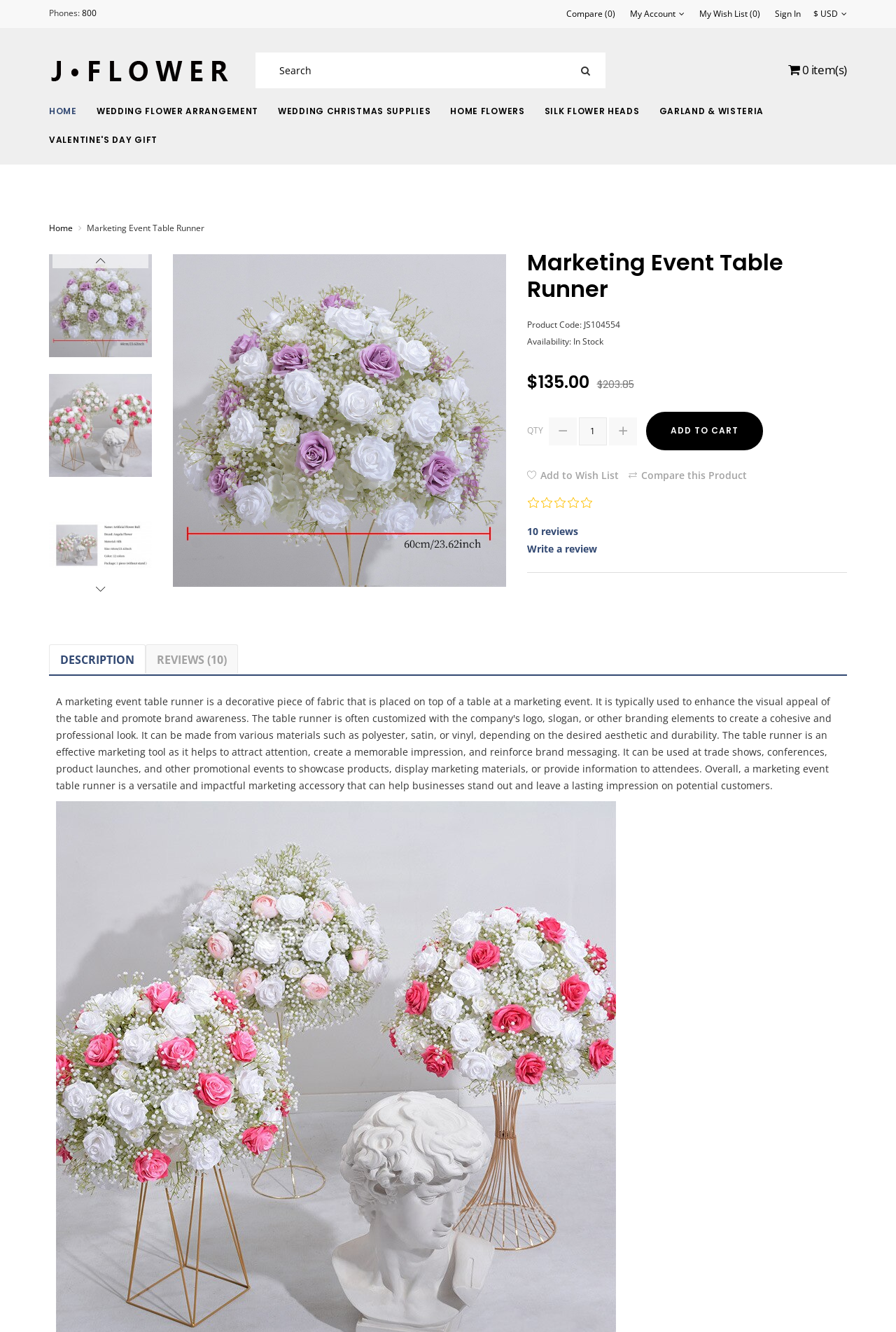Specify the bounding box coordinates of the area to click in order to execute this command: 'Add the product to cart'. The coordinates should consist of four float numbers ranging from 0 to 1, and should be formatted as [left, top, right, bottom].

[0.721, 0.309, 0.851, 0.338]